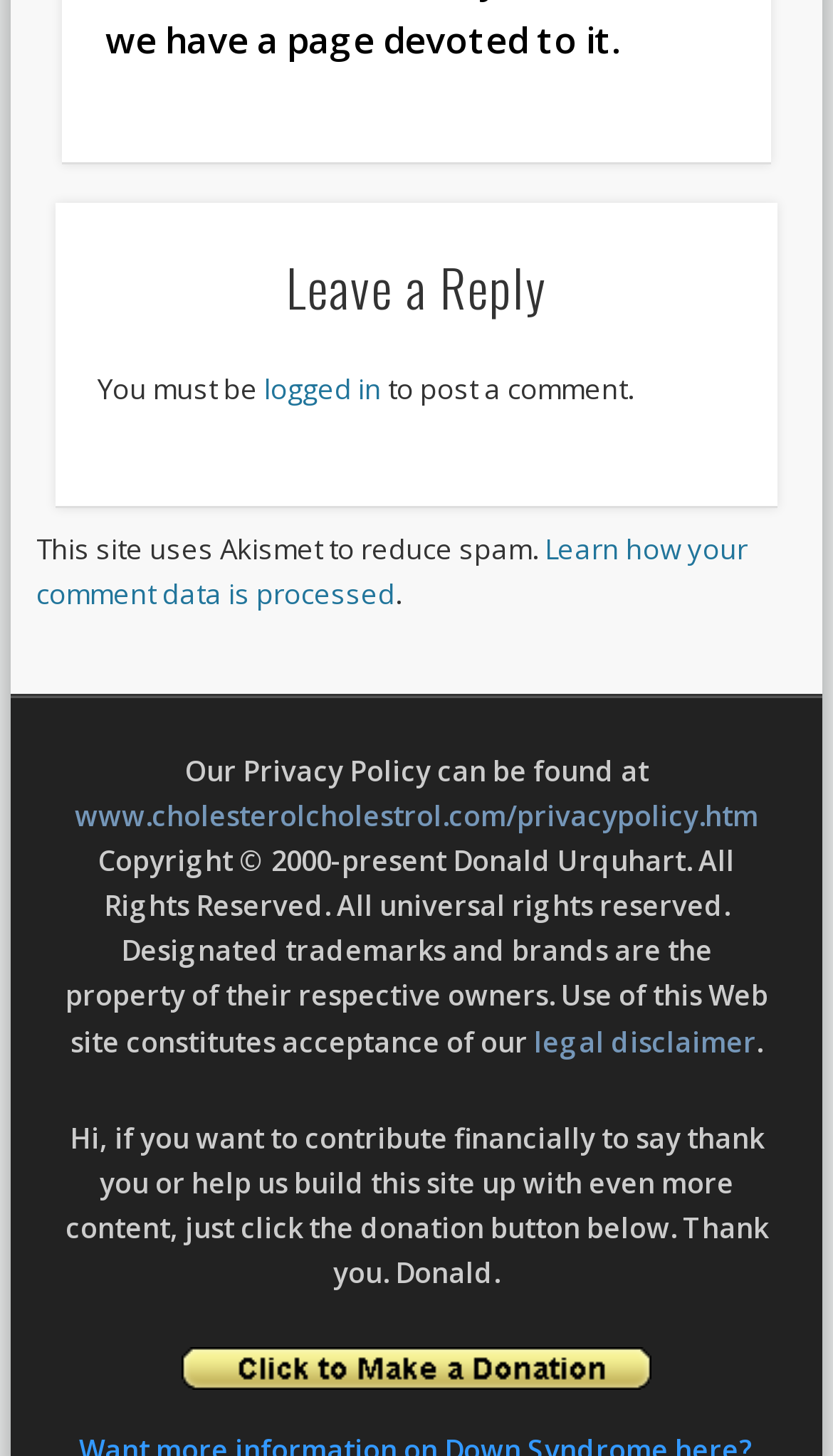Answer the question below in one word or phrase:
Where can the Privacy Policy be found?

www.cholesterolcholestrol.com/privacypolicy.htm